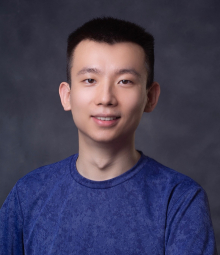Give a detailed account of the visual content in the image.

The image features Shangchen Song, a student with both a Bachelor and Master of Science in Statistics, who is currently pursuing a Ph.D. in the field. He engages in innovative research that integrates machine learning and advanced statistical techniques to enhance understanding of the aging process. His work focuses on developing preventative measures and personalized interventions to improve the quality of life for older adults, particularly in relation to dementia. His notable achievements include creating a forward-thinking statistical model aimed at aiding clinicians in predicting dementia onset and identifying risk factors. Shangchen is mentored by esteemed faculty members in the department of biostatistics and neurology, contributing to significant advancements in geriatric research.